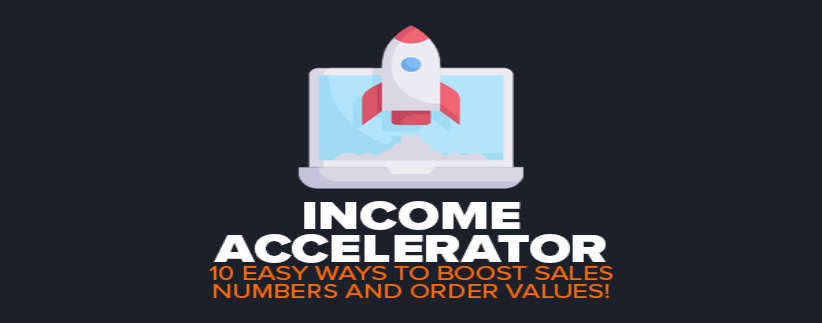What is the background color of the image?
Could you answer the question in a detailed manner, providing as much information as possible?

The overall design exudes a modern and dynamic feel, set against a dark backdrop, reinforcing the concepts of innovation and profitability.